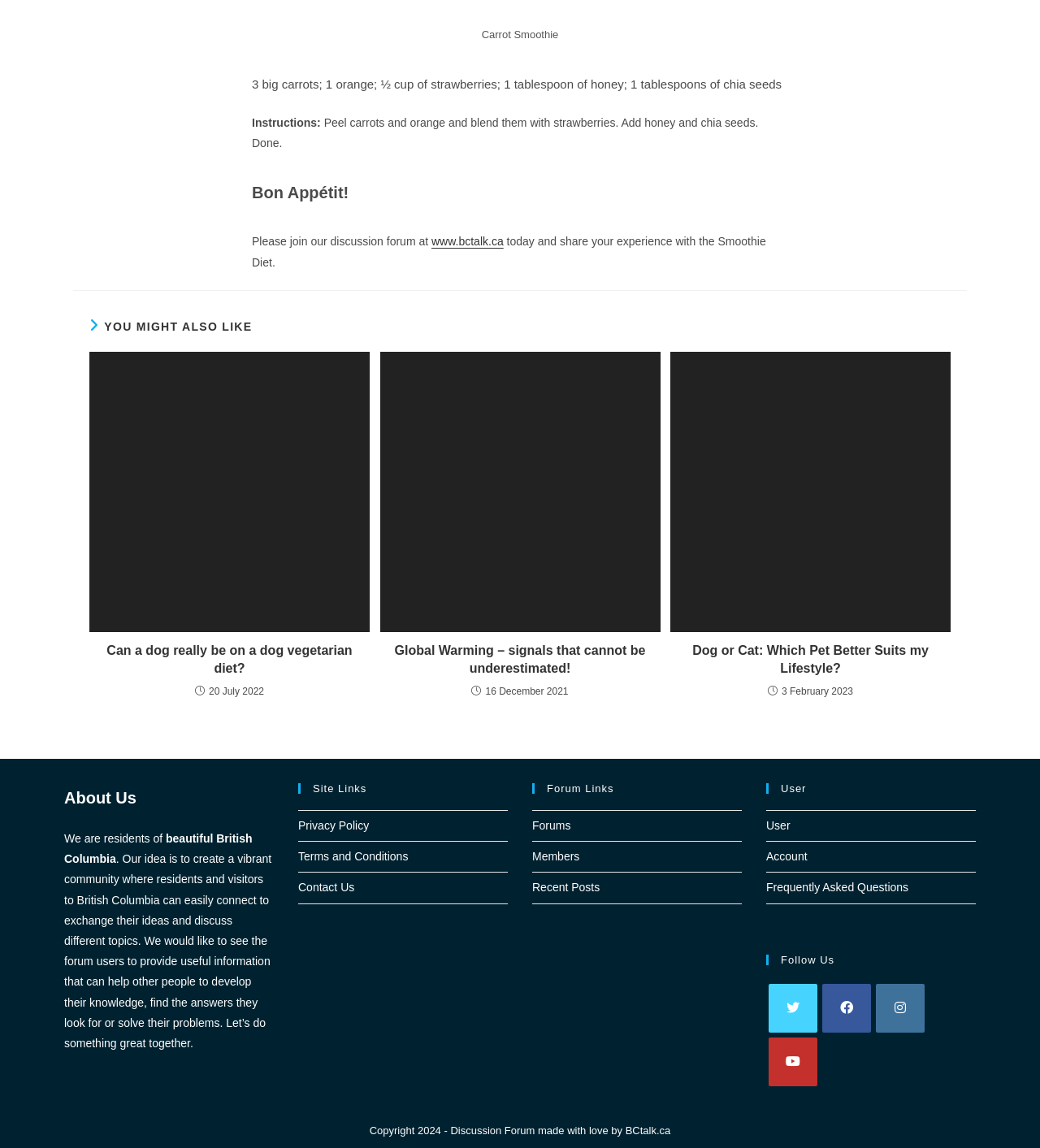Locate the bounding box coordinates of the area where you should click to accomplish the instruction: "View the About Us page".

[0.062, 0.687, 0.131, 0.703]